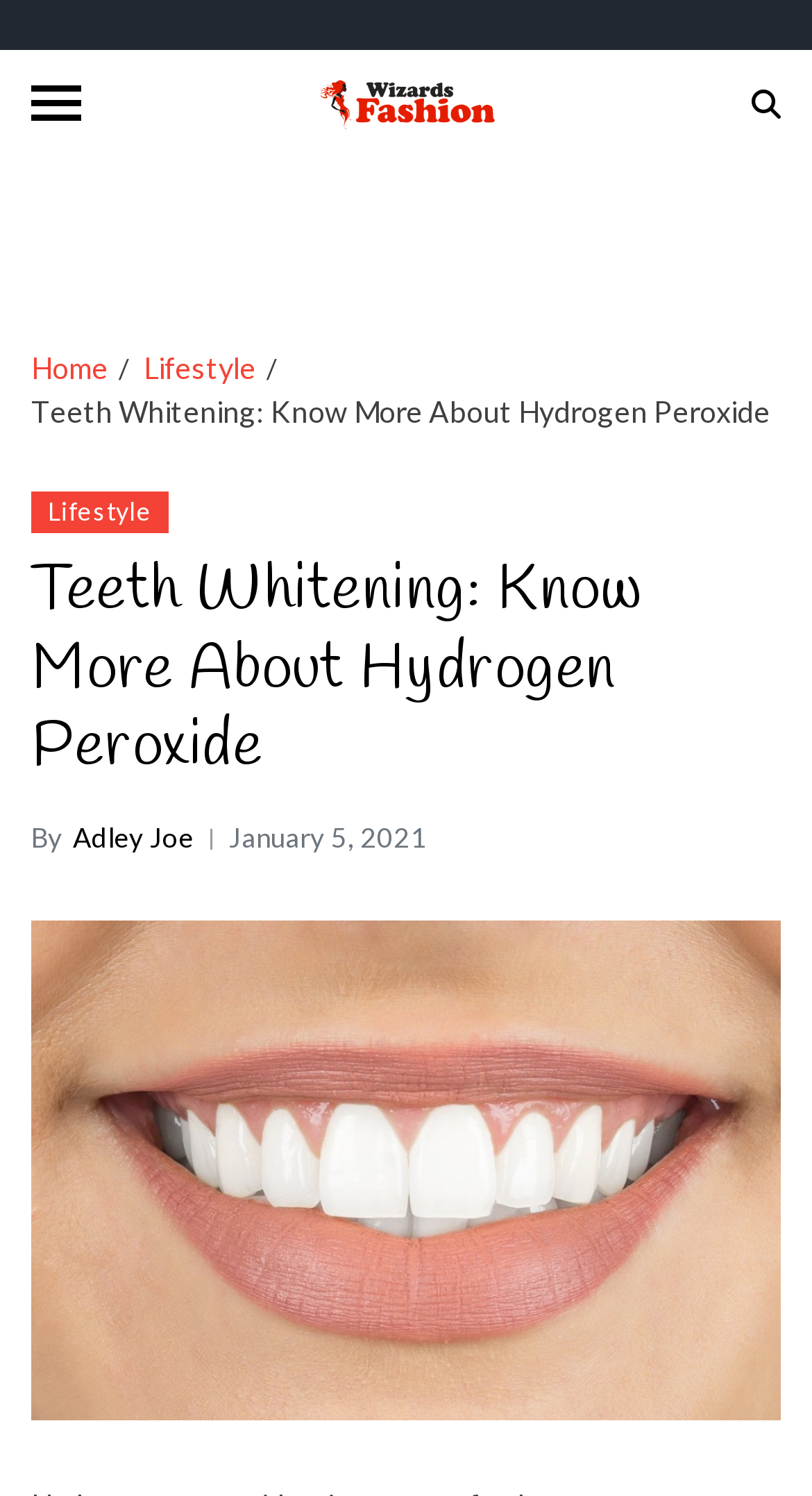Please determine the main heading text of this webpage.

Teeth Whitening: Know More About Hydrogen Peroxide